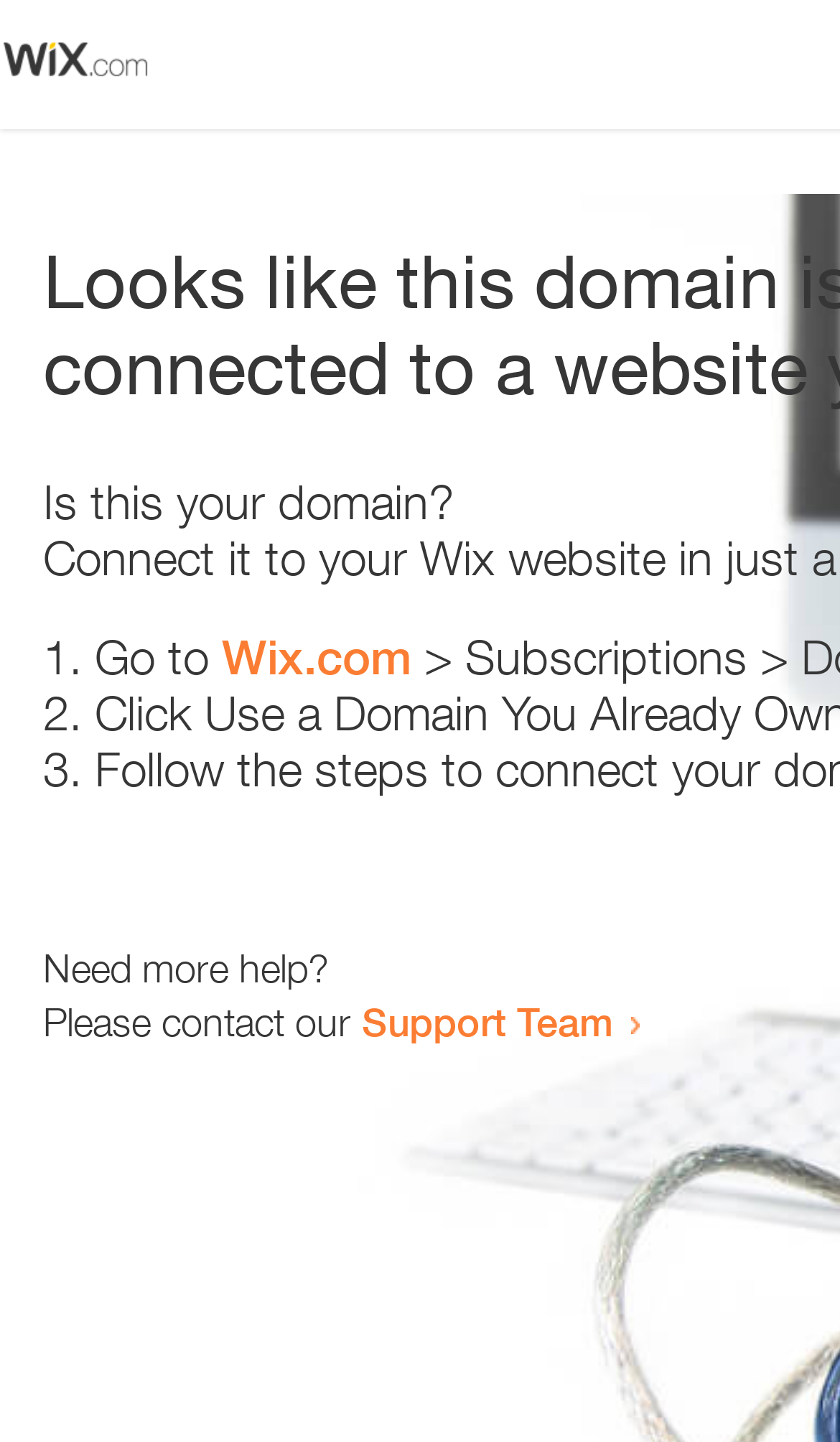Please extract the title of the webpage.

Looks like this domain isn't
connected to a website yet